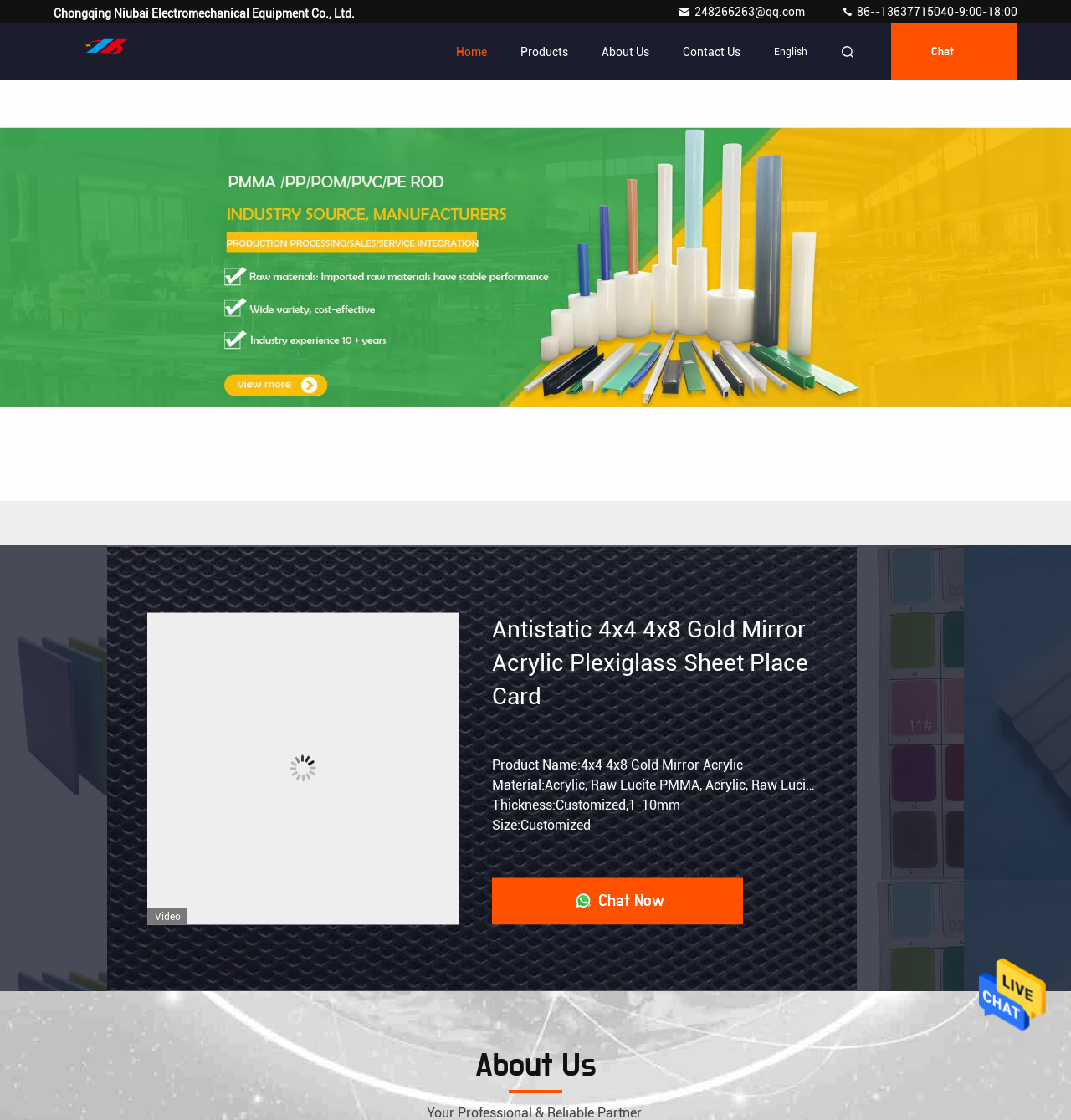What is the language of the webpage?
Craft a detailed and extensive response to the question.

I found the static text element at the top of the webpage that reads 'English', indicating that the language of the webpage is English.